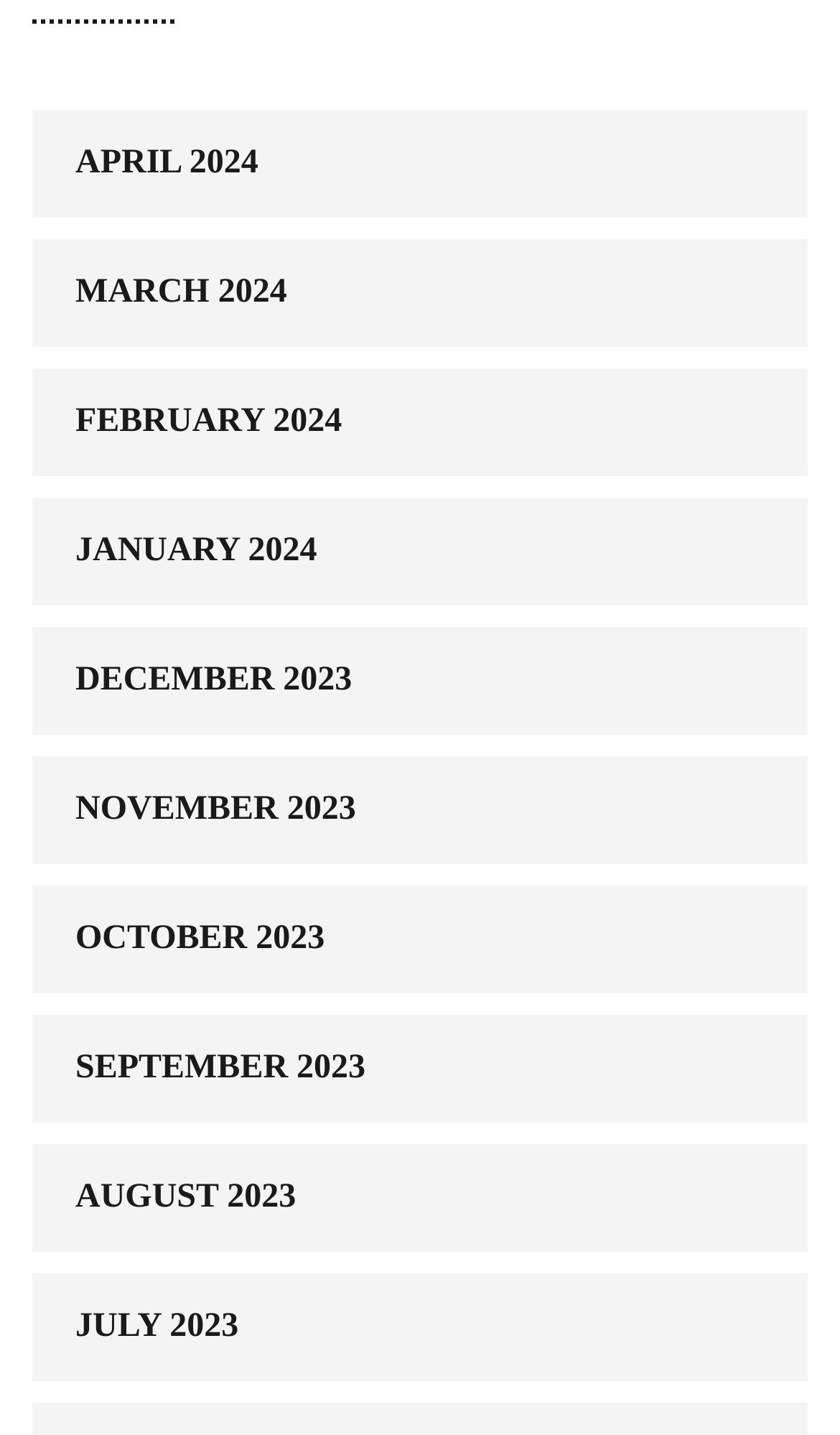What is the earliest month listed?
Answer with a single word or phrase by referring to the visual content.

July 2023